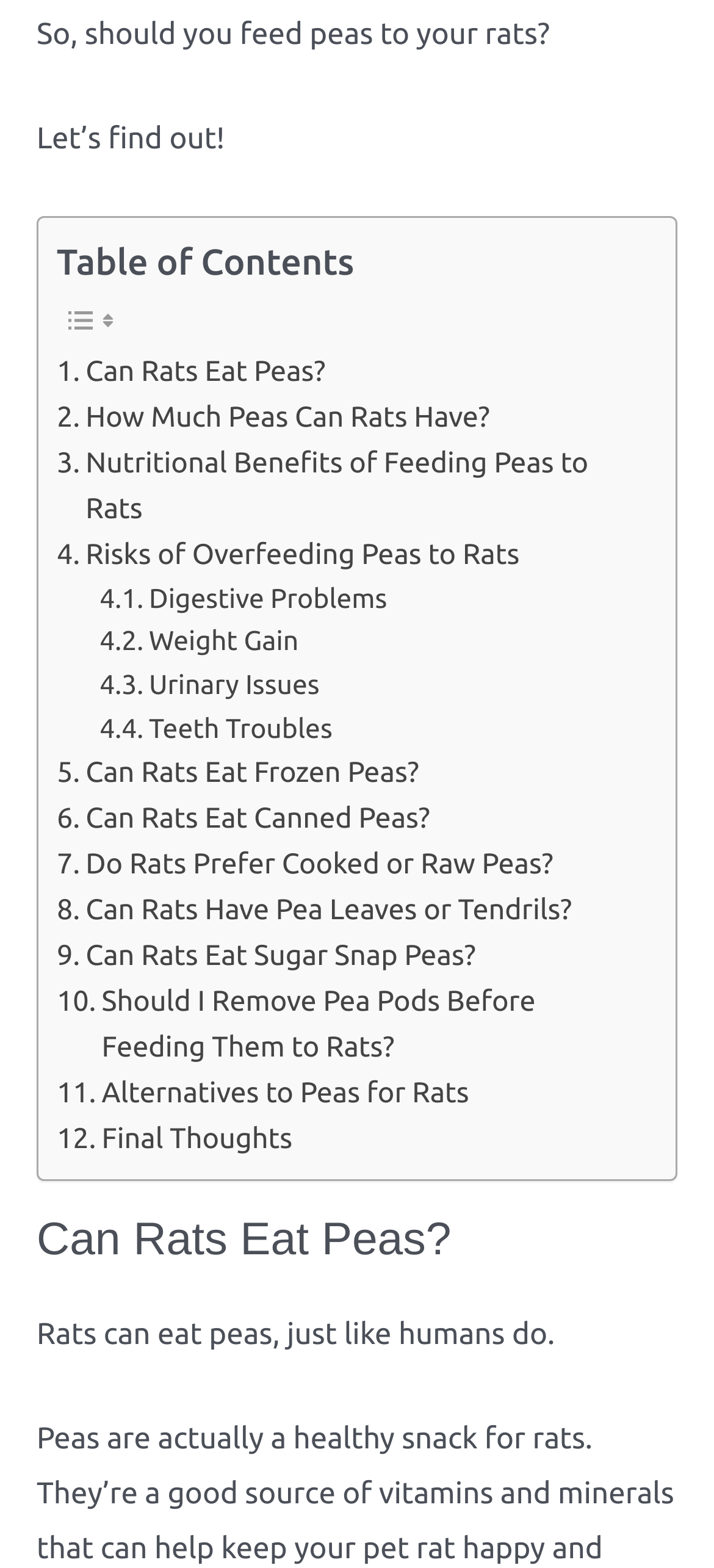Identify the bounding box coordinates of the area you need to click to perform the following instruction: "View 'Nutritional Benefits of Feeding Peas to Rats'".

[0.079, 0.28, 0.895, 0.338]